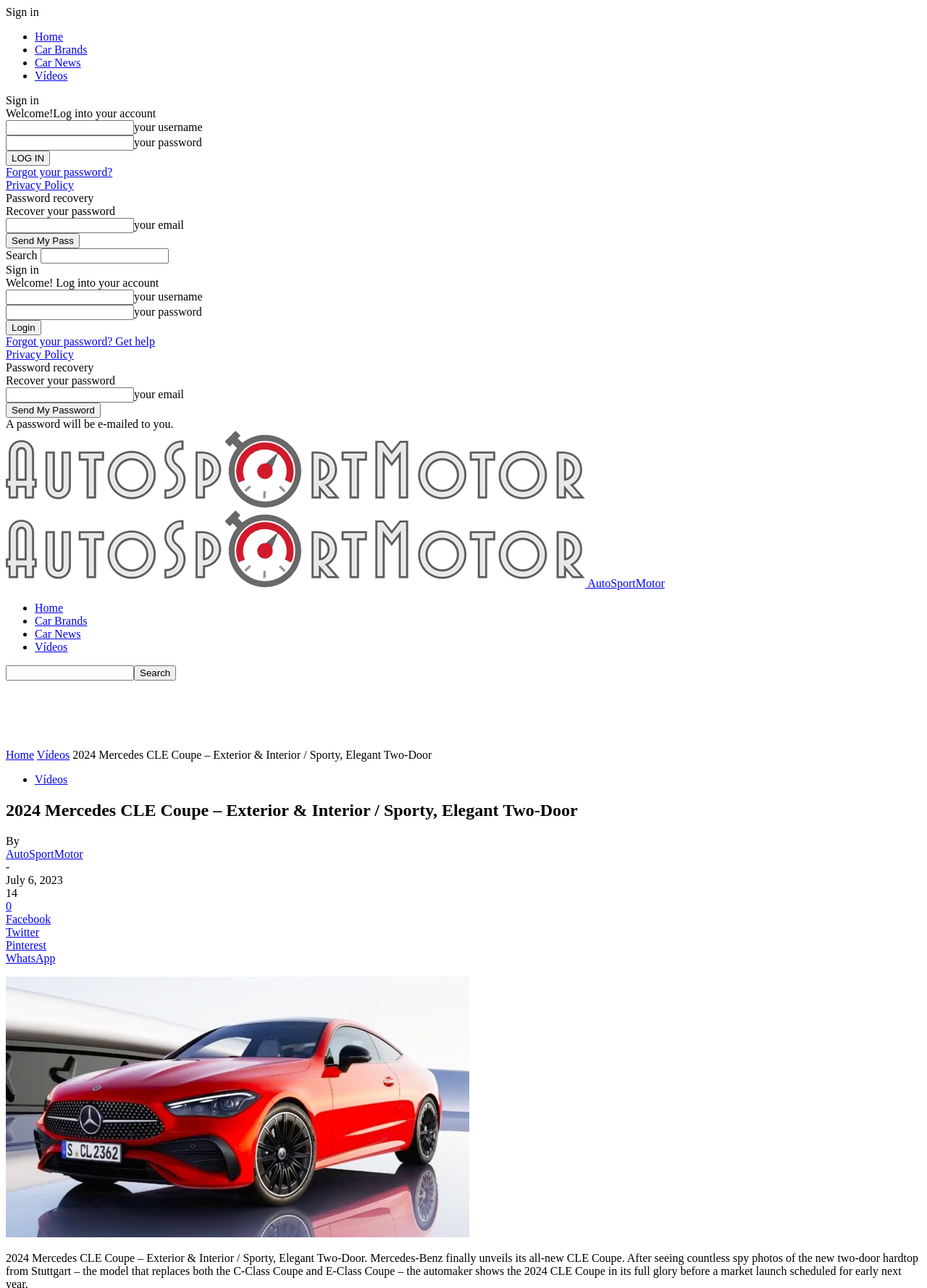Identify the bounding box of the UI element described as follows: "parent_node: your password name="login_pass"". Provide the coordinates as four float numbers in the range of 0 to 1 [left, top, right, bottom].

[0.006, 0.105, 0.145, 0.117]